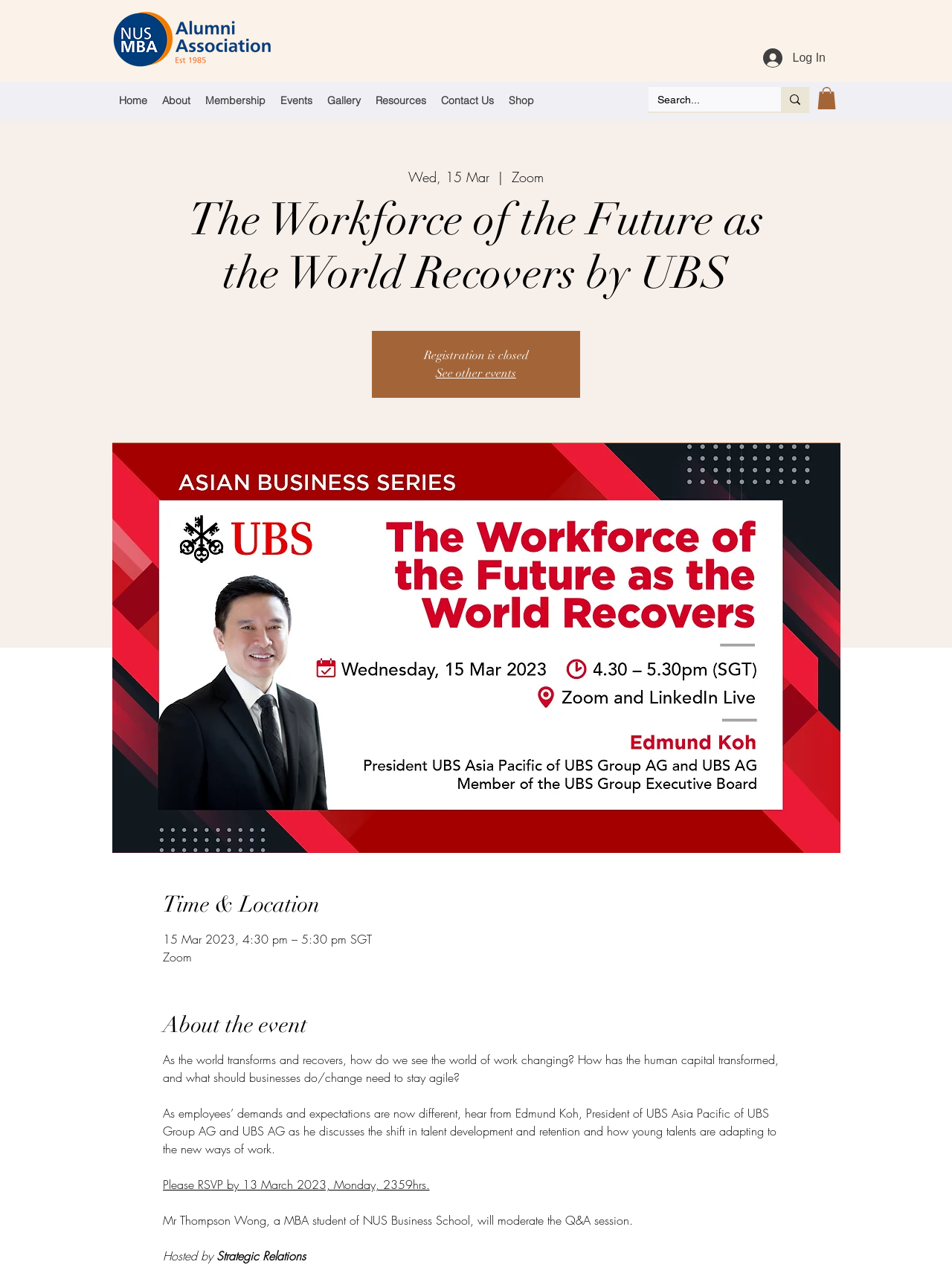Extract the main headline from the webpage and generate its text.

The Workforce of the Future as the World Recovers by UBS